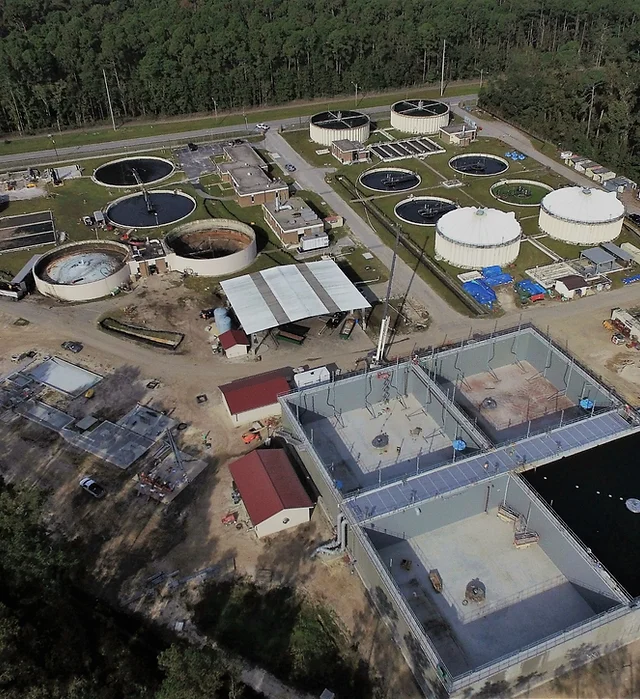Offer a meticulous description of the image.

The image depicts an aerial view of a water treatment facility, showcasing various components crucial for water processing and purification. In the foreground, several horizontally aligned, large circular tanks can be seen, which are likely used for sedimentation or biological treatment. Surrounding these tanks are smaller structures, including buildings, which may house operational equipment and control systems essential for the facility's functionality. 

In the background, additional cylindrical tanks are observed, possibly used for storage or additional treatment processes. The facility is set amidst a natural landscape, with a green tree line encircling the area, hinting at an environment-friendly approach to urban infrastructure. The layout reflects the essential infrastructure needed for effective wastewater management, emphasizing the importance of such facilities in maintaining public health and environmental sustainability.